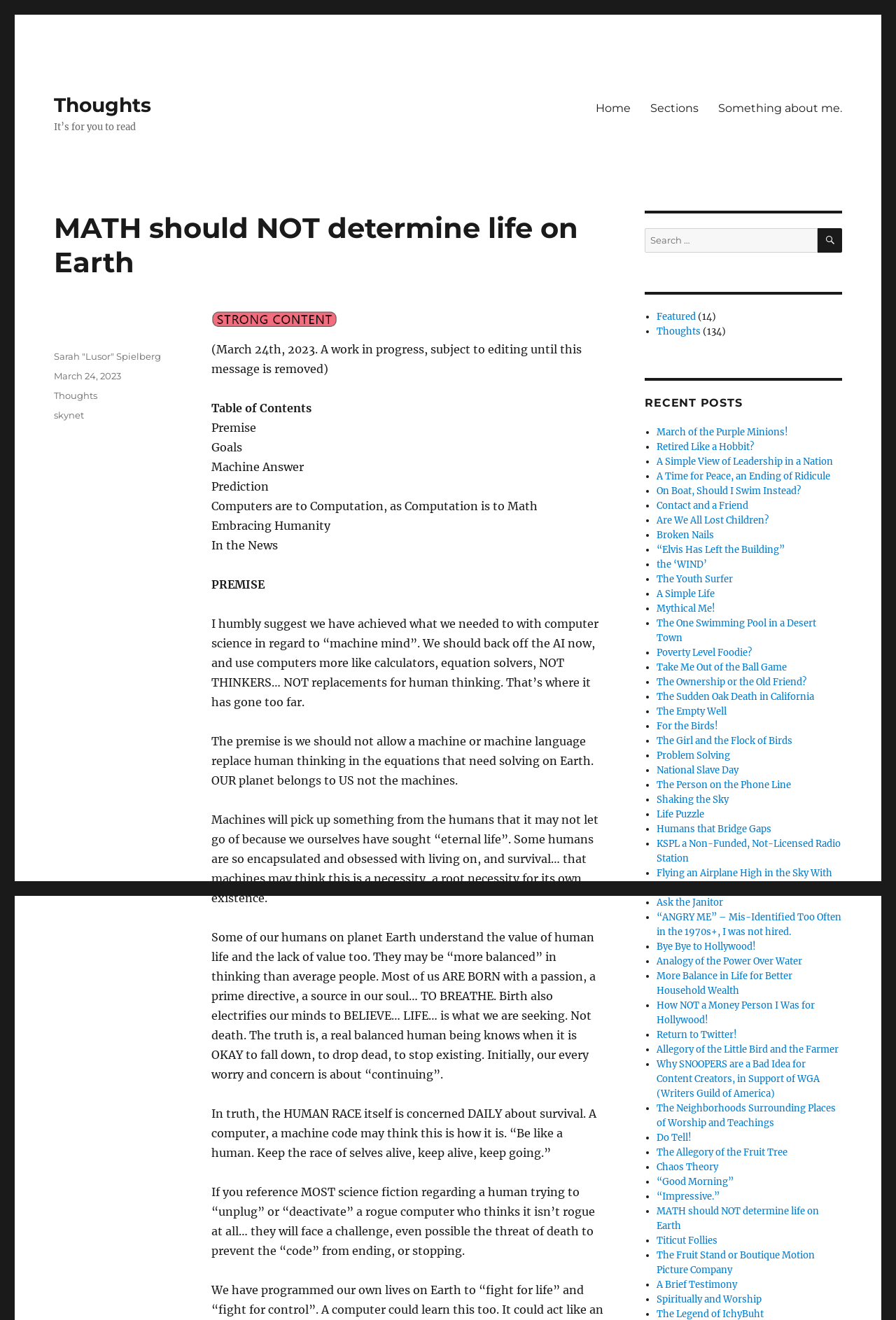Please provide the bounding box coordinates for the element that needs to be clicked to perform the instruction: "search for something". The coordinates must consist of four float numbers between 0 and 1, formatted as [left, top, right, bottom].

[0.72, 0.173, 0.94, 0.191]